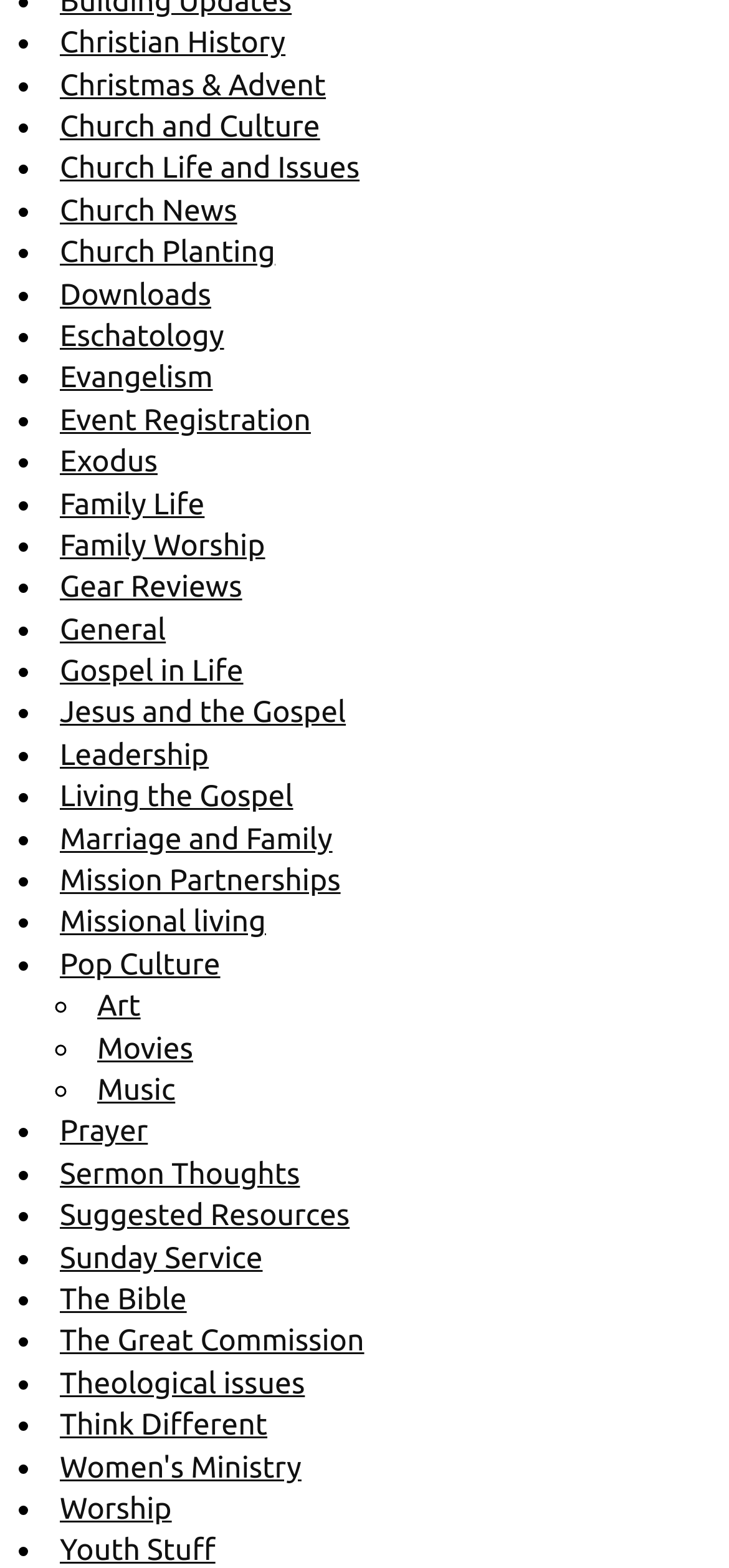Highlight the bounding box coordinates of the region I should click on to meet the following instruction: "Learn about Worship".

[0.082, 0.952, 0.236, 0.973]